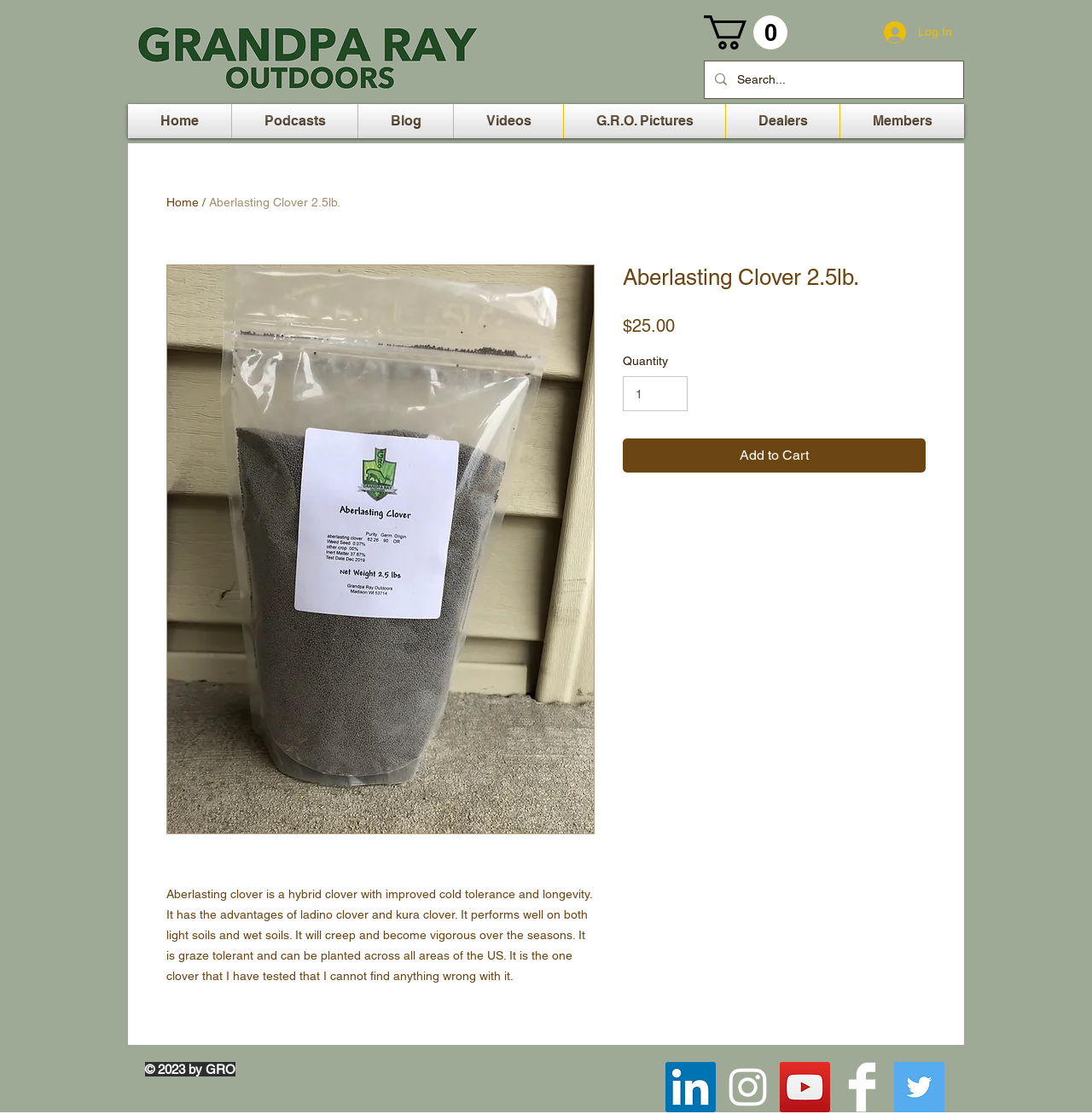What is the function of the search box?
Please answer the question with a detailed and comprehensive explanation.

I determined the function of the search box by examining its position and content. The search box is located in the top navigation area of the webpage, and it has a placeholder text 'Search...'. This suggests that the search box is intended for users to search for content on the website.